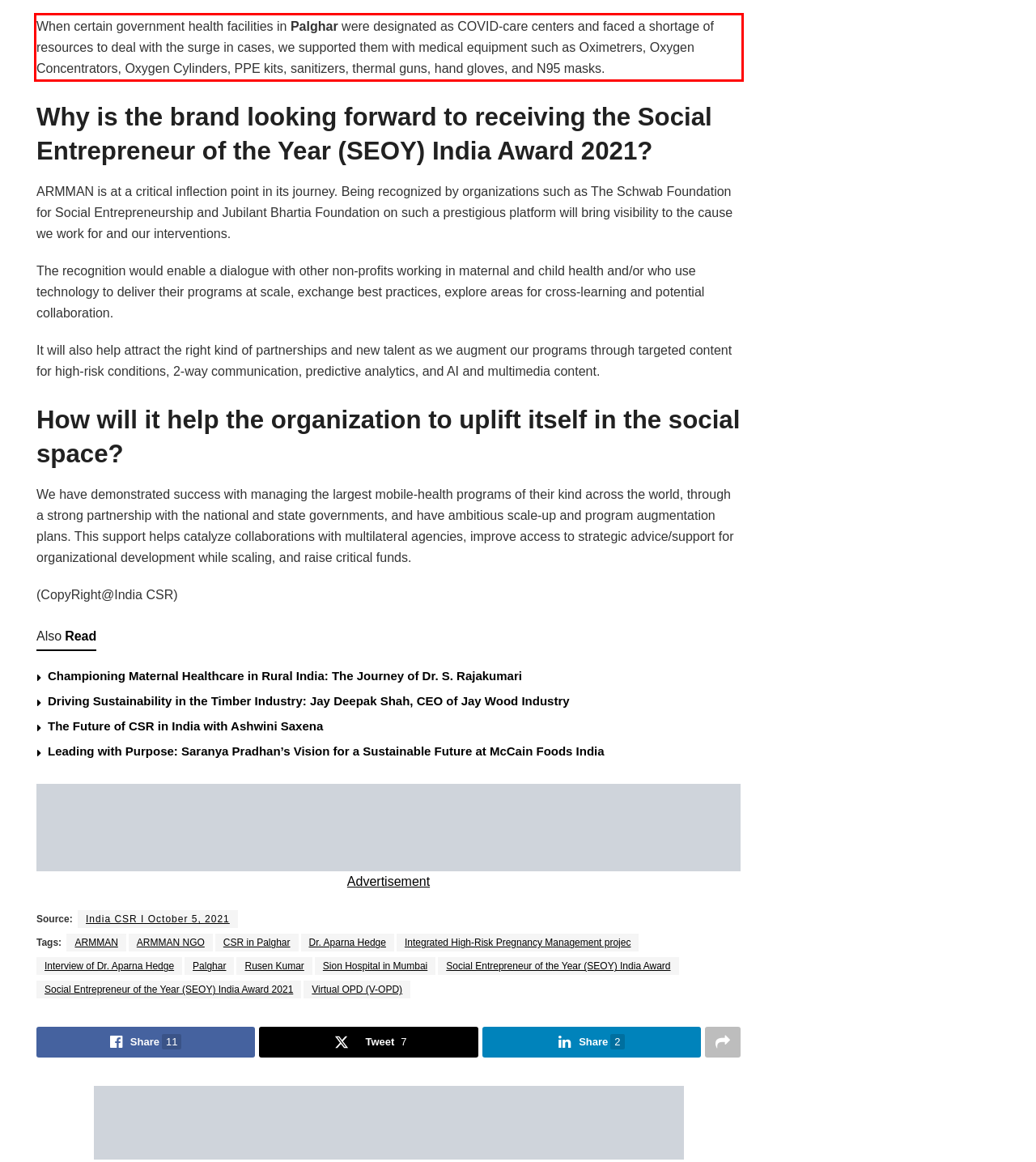You are provided with a screenshot of a webpage that includes a red bounding box. Extract and generate the text content found within the red bounding box.

When certain government health facilities in Palghar were designated as COVID-care centers and faced a shortage of resources to deal with the surge in cases, we supported them with medical equipment such as Oximetrers, Oxygen Concentrators, Oxygen Cylinders, PPE kits, sanitizers, thermal guns, hand gloves, and N95 masks.